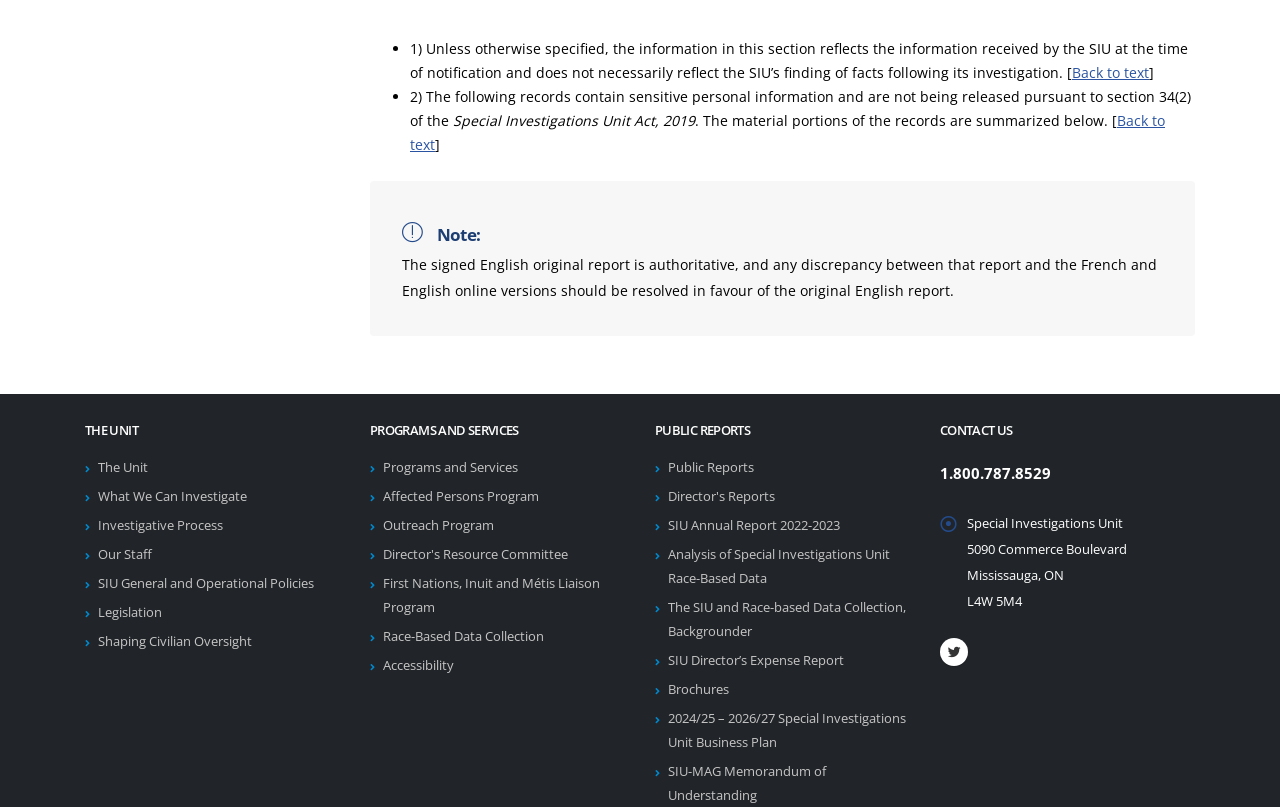Identify the bounding box for the UI element that is described as follows: "SIU General and Operational Policies".

[0.077, 0.713, 0.245, 0.734]